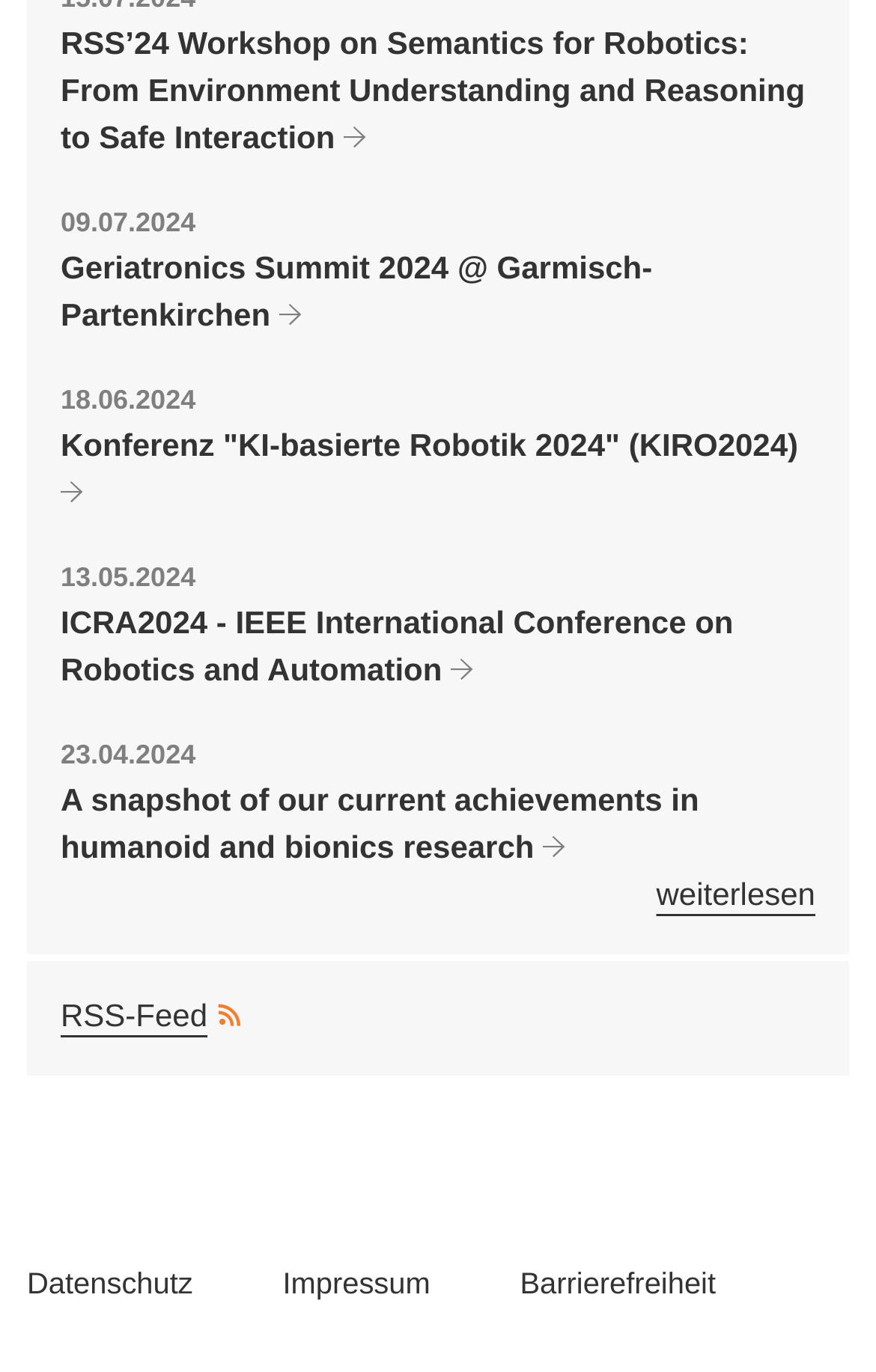Pinpoint the bounding box coordinates for the area that should be clicked to perform the following instruction: "Read more about humanoid and bionics research".

[0.749, 0.638, 0.931, 0.665]